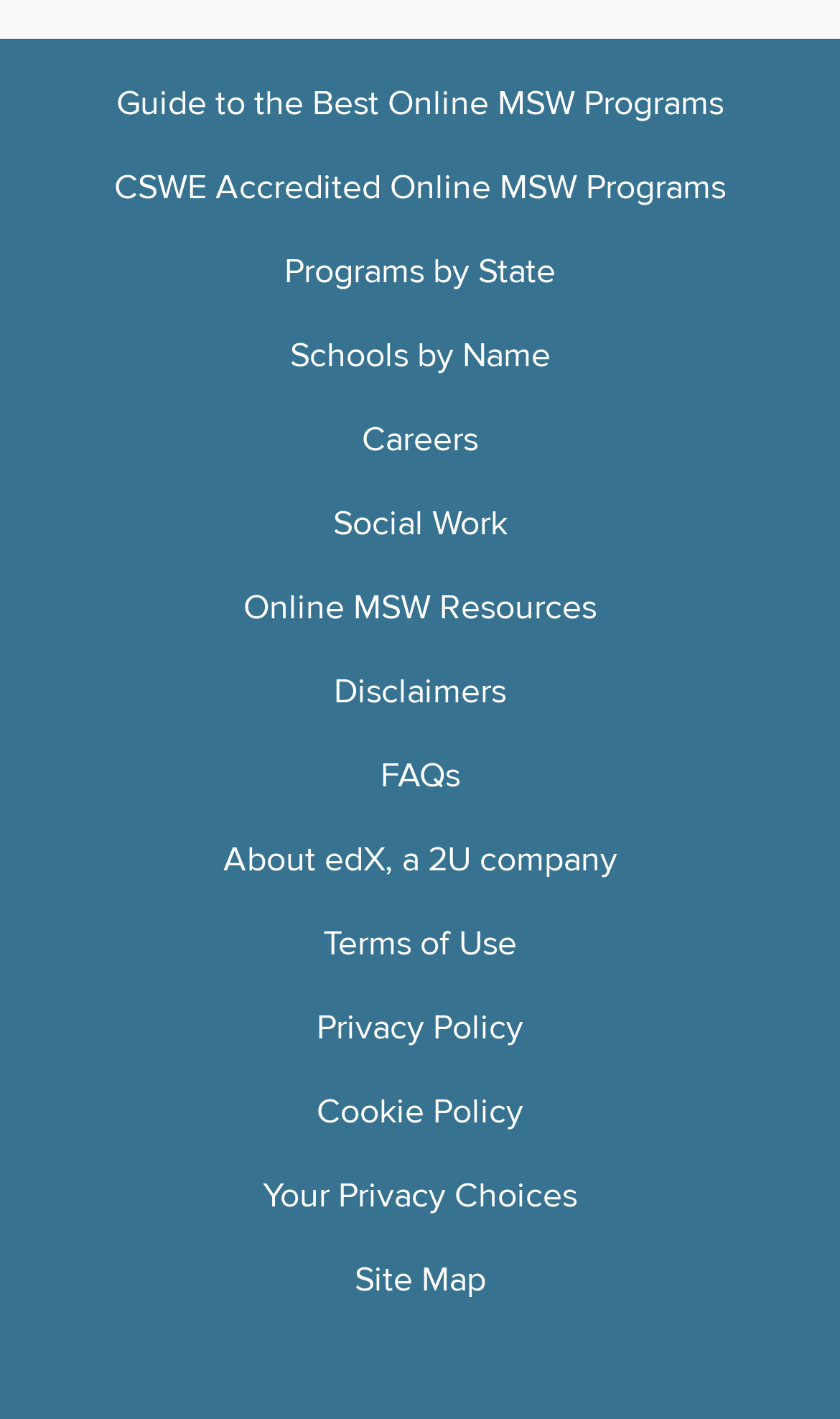Are there any links related to programs? Look at the image and give a one-word or short phrase answer.

Yes